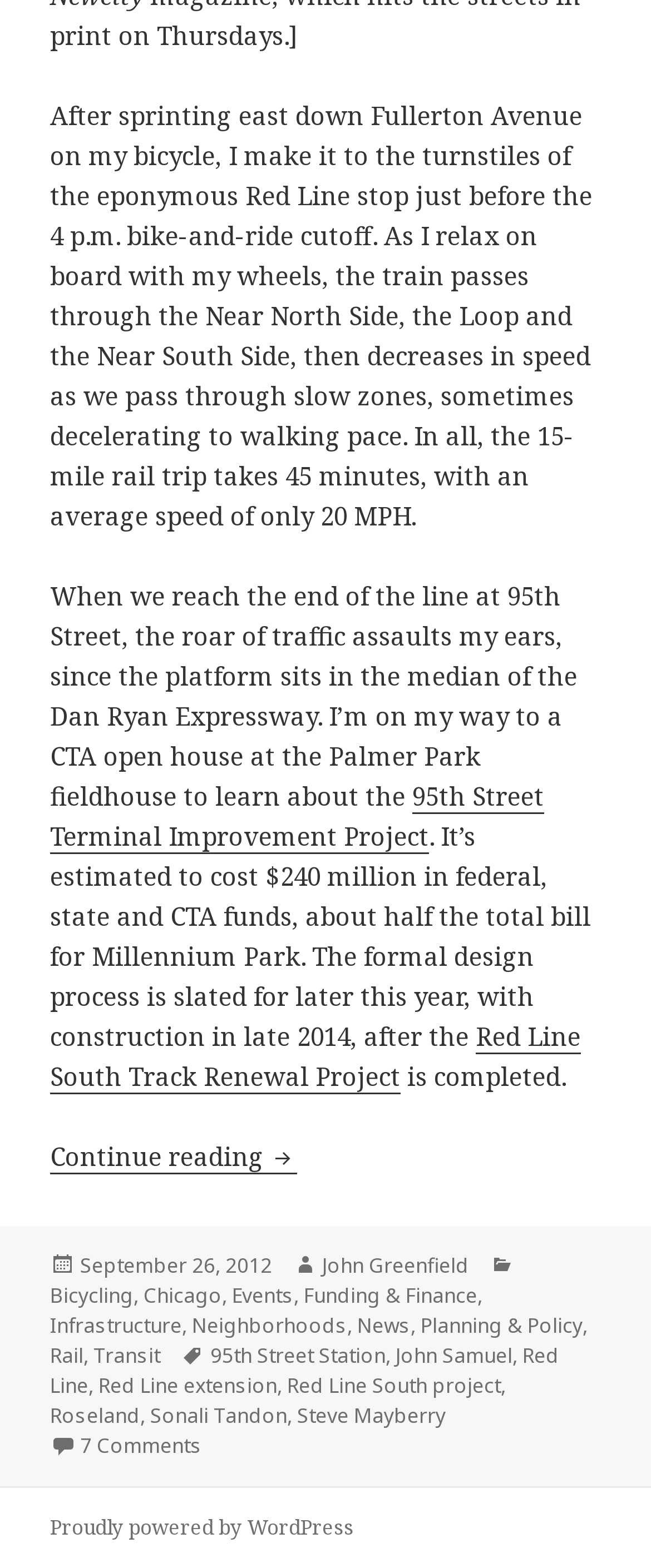Using the provided description: "Uncarved Block.", find the bounding box coordinates of the corresponding UI element. The output should be four float numbers between 0 and 1, in the format [left, top, right, bottom].

None